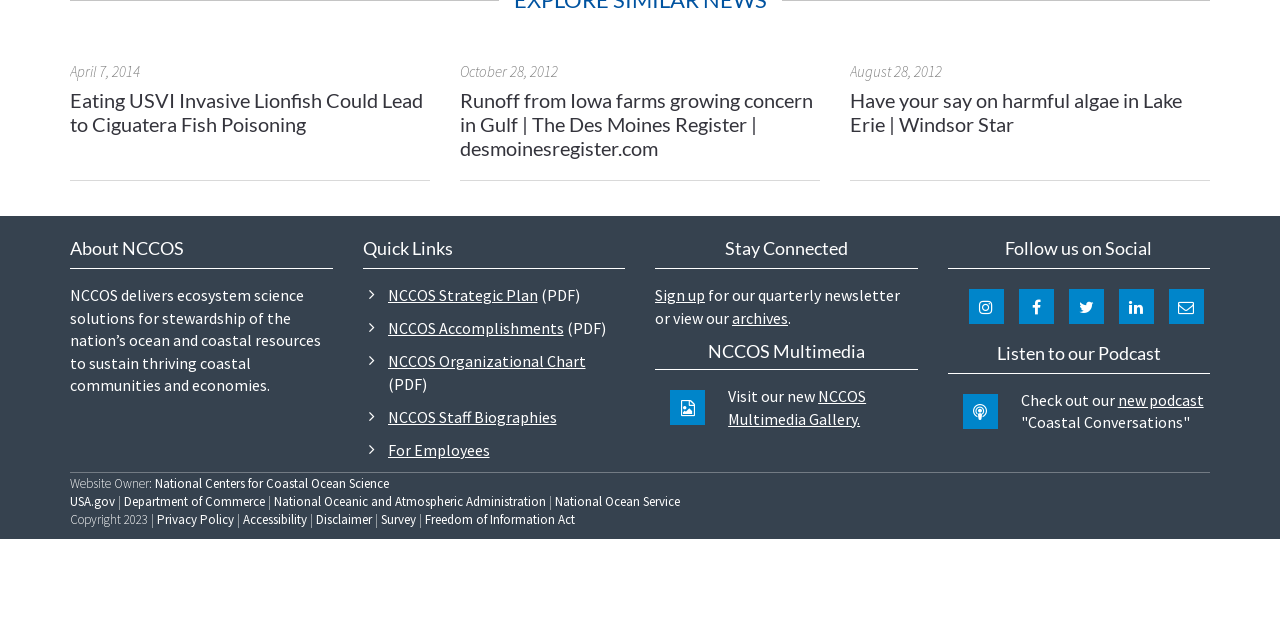Provide the bounding box coordinates for the UI element that is described by this text: "Freedom of Information Act". The coordinates should be in the form of four float numbers between 0 and 1: [left, top, right, bottom].

[0.332, 0.798, 0.449, 0.825]